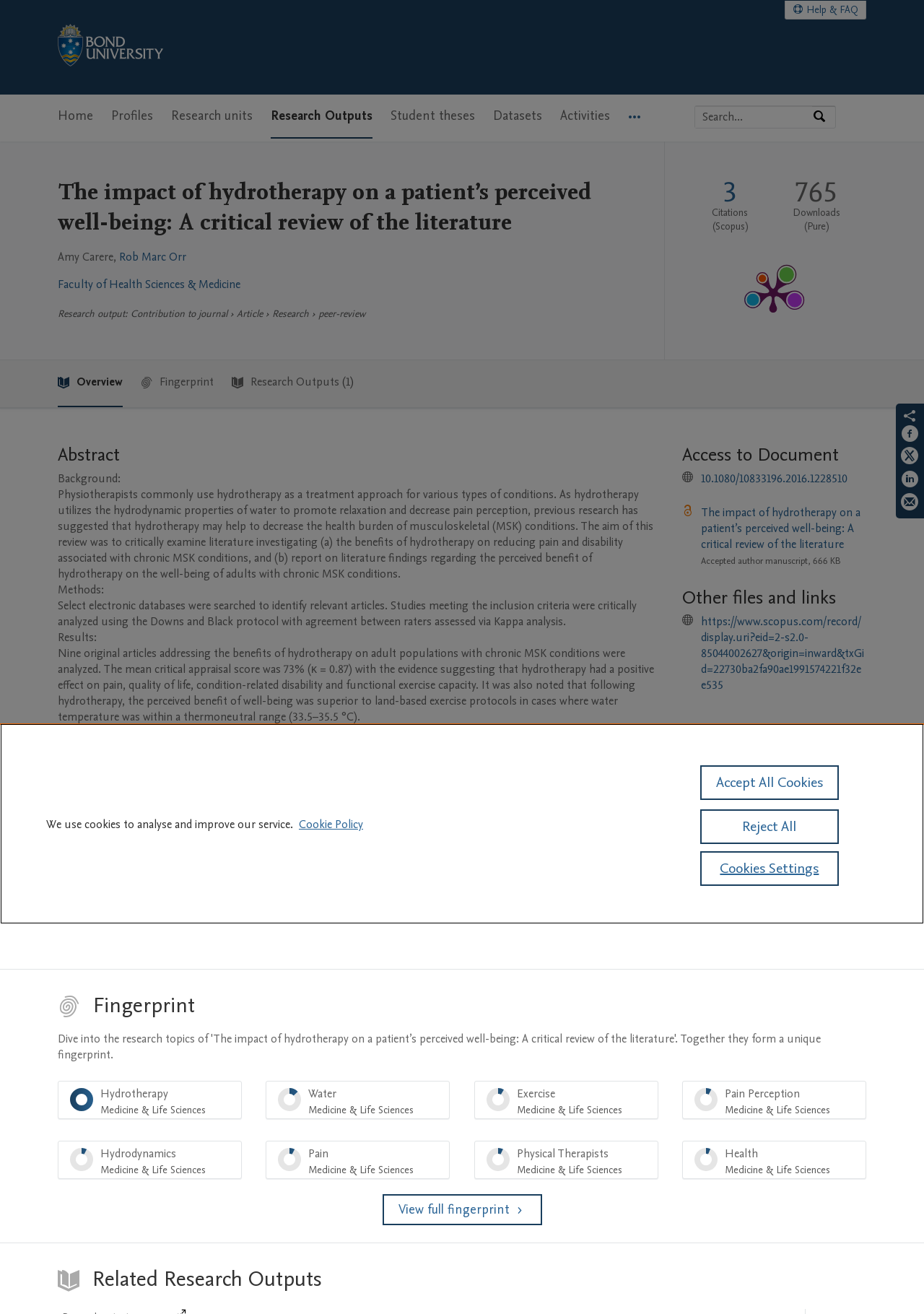Pinpoint the bounding box coordinates of the area that must be clicked to complete this instruction: "go to home page".

None